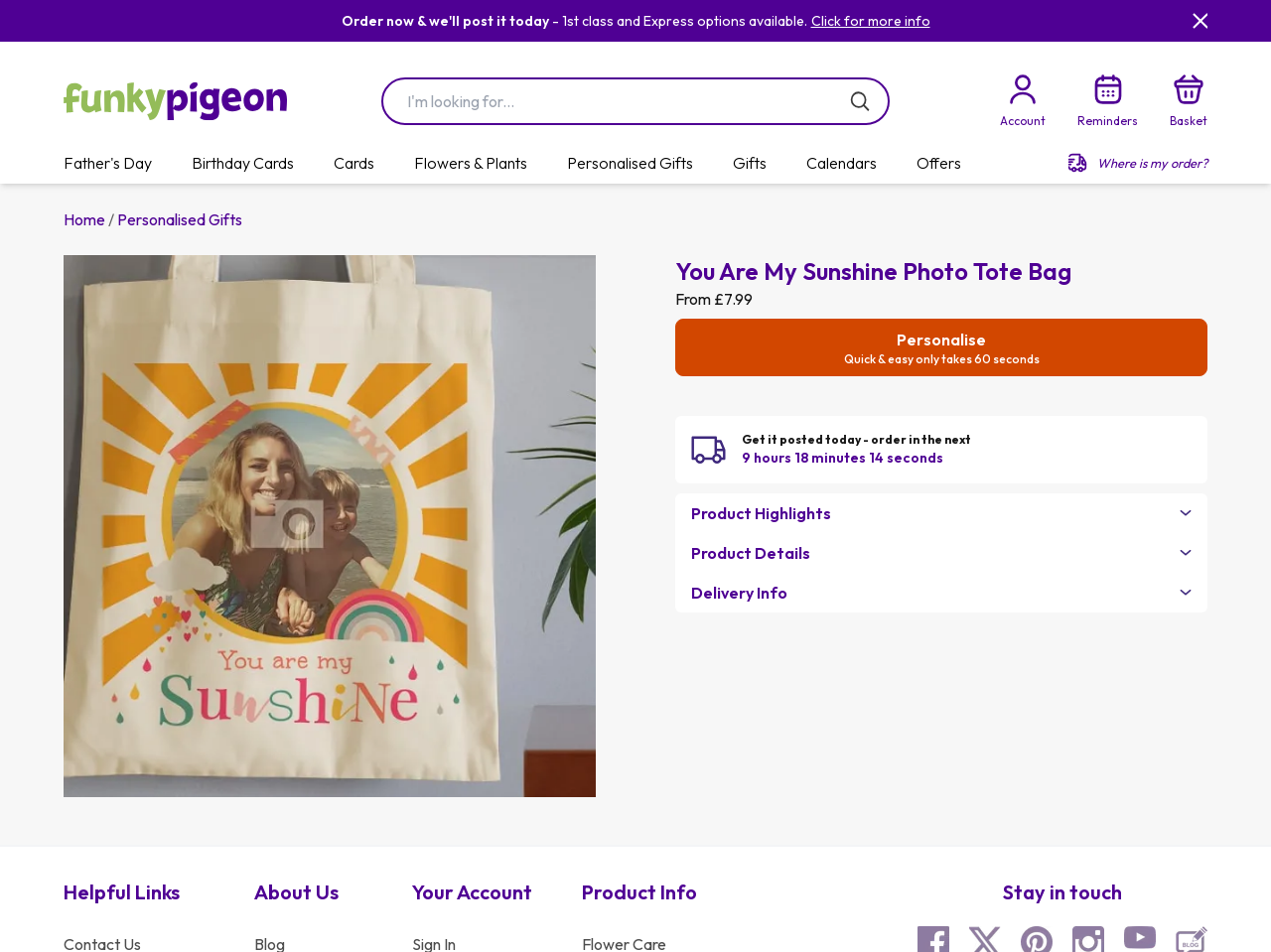Determine the main heading text of the webpage.

You Are My Sunshine Photo Tote Bag